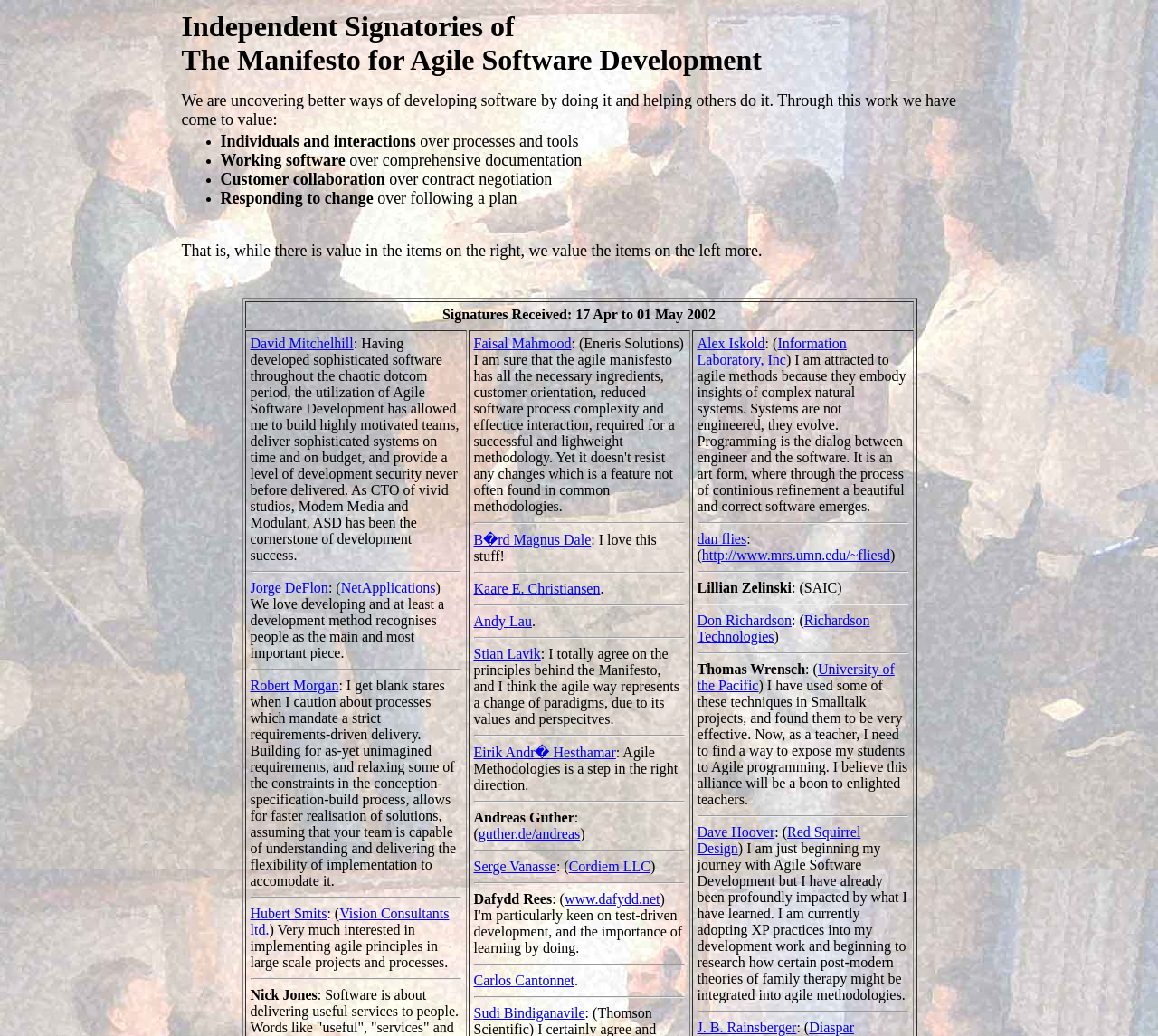Please determine the bounding box coordinates for the element with the description: "Eirik Andr� Hesthamar".

[0.409, 0.719, 0.532, 0.734]